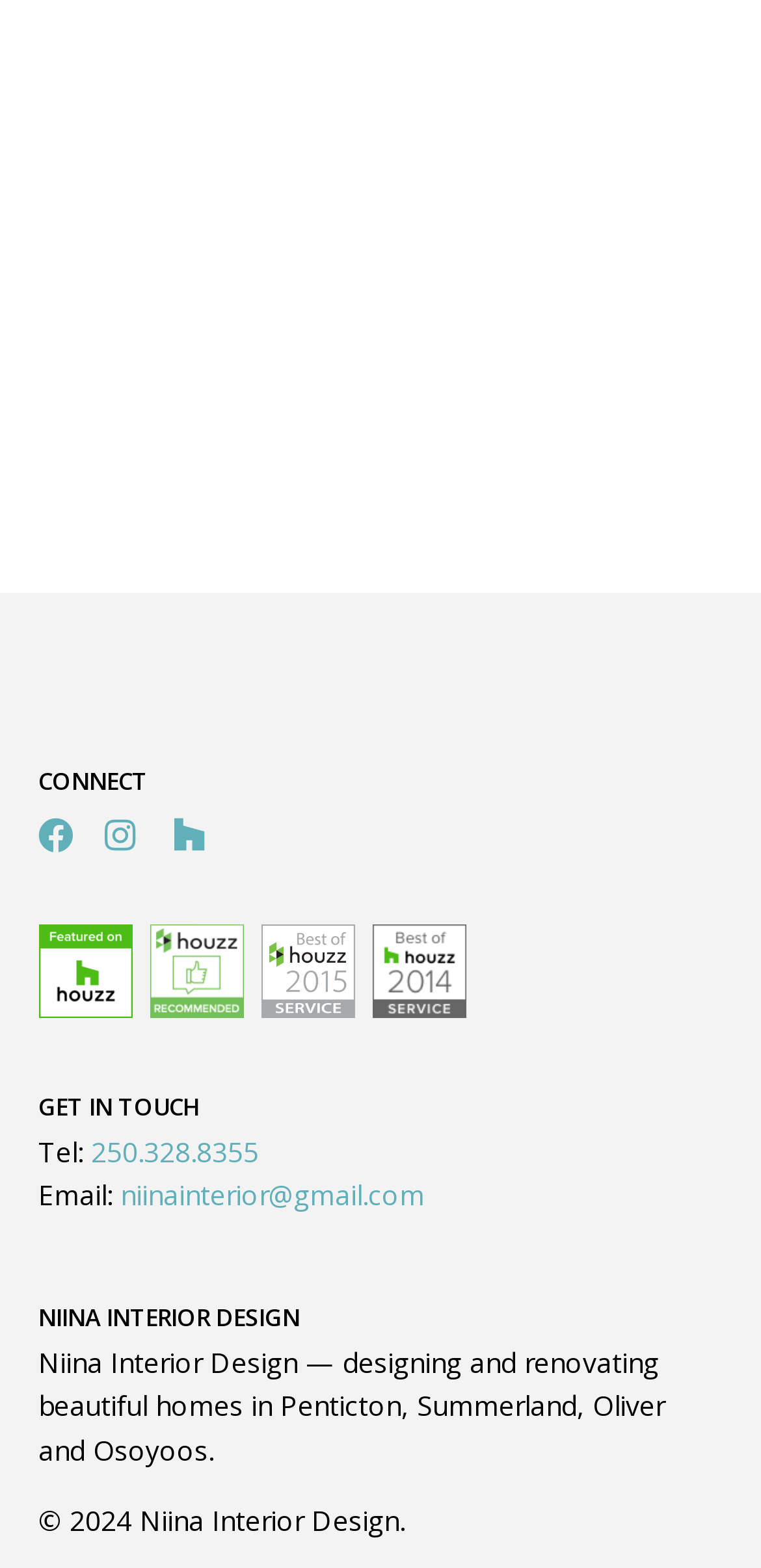Can you find the bounding box coordinates for the element to click on to achieve the instruction: "Click on 'Remodeling and Home Design'"?

[0.05, 0.589, 0.173, 0.659]